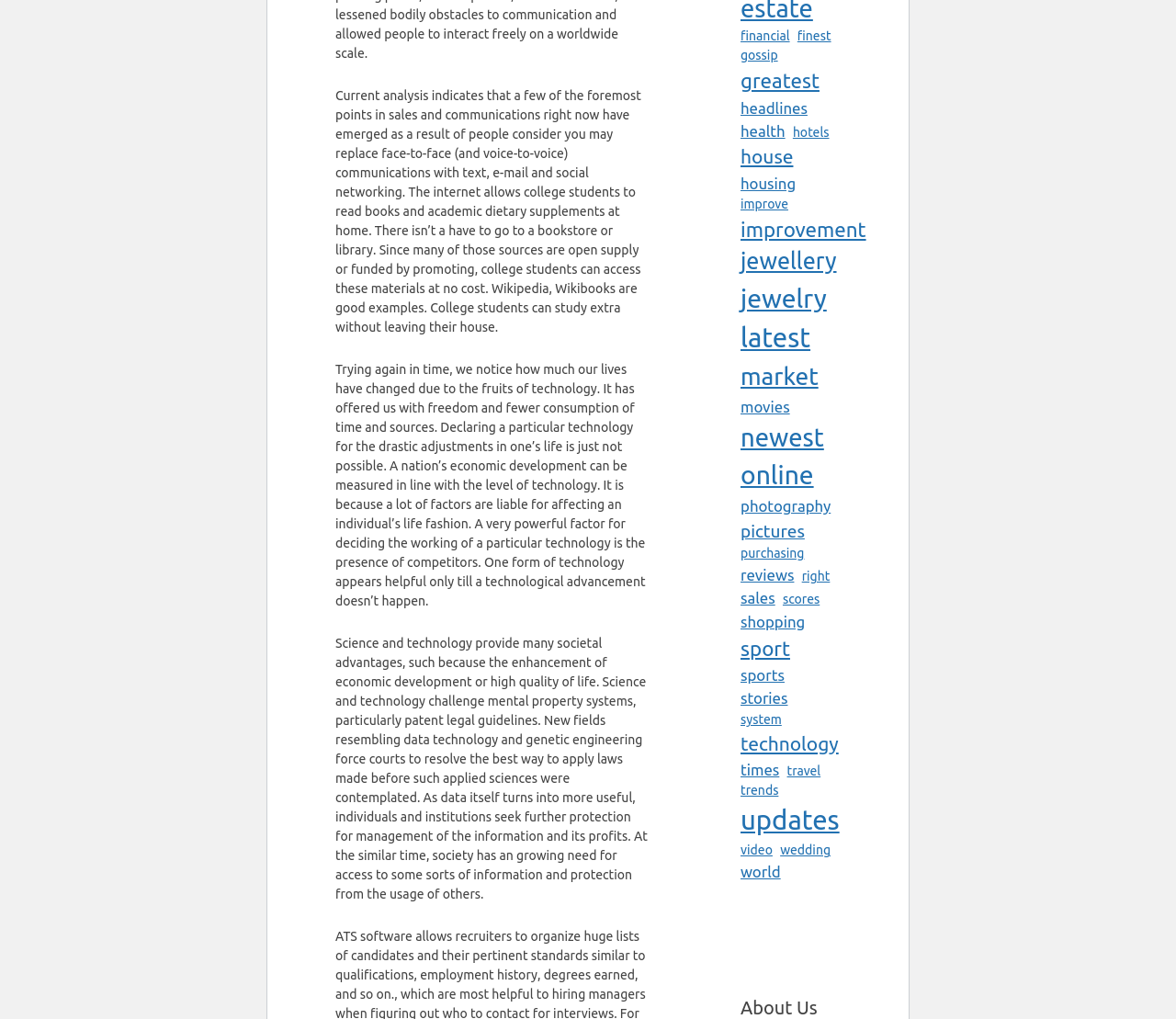Determine the bounding box coordinates of the section to be clicked to follow the instruction: "explore technology". The coordinates should be given as four float numbers between 0 and 1, formatted as [left, top, right, bottom].

[0.63, 0.716, 0.713, 0.744]